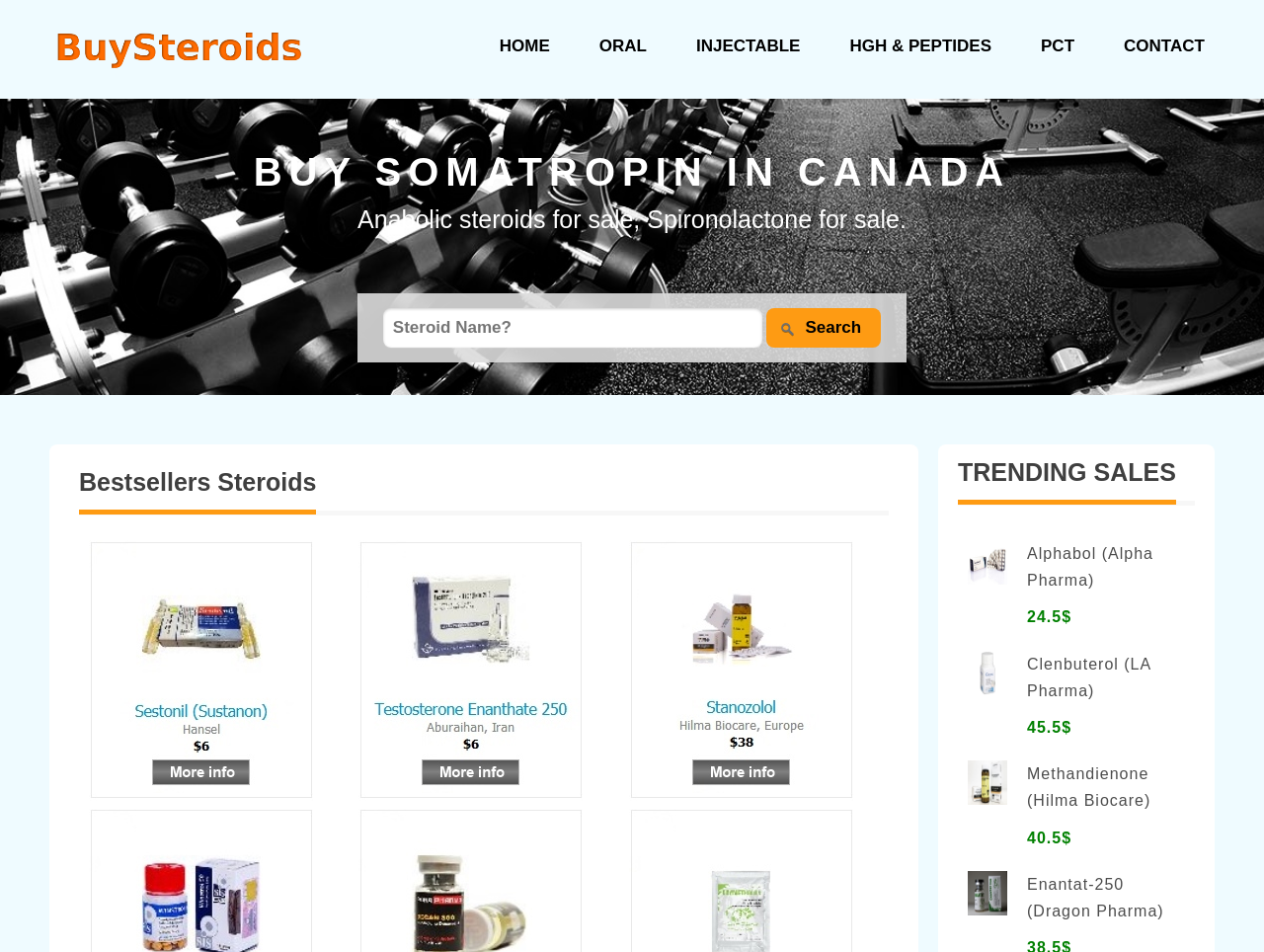What is the section title above the trending sales?
Based on the screenshot, answer the question with a single word or phrase.

TRENDING SALES